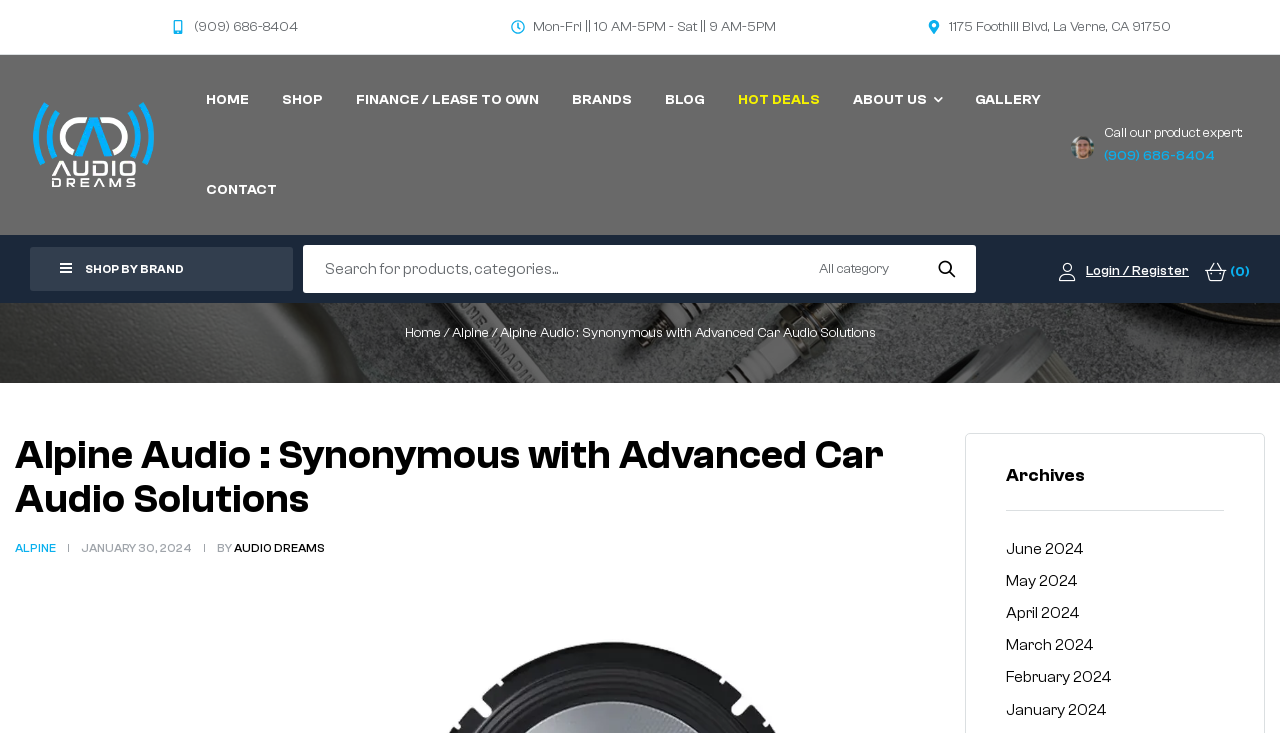Specify the bounding box coordinates of the area that needs to be clicked to achieve the following instruction: "Login or register".

[0.827, 0.355, 0.929, 0.385]